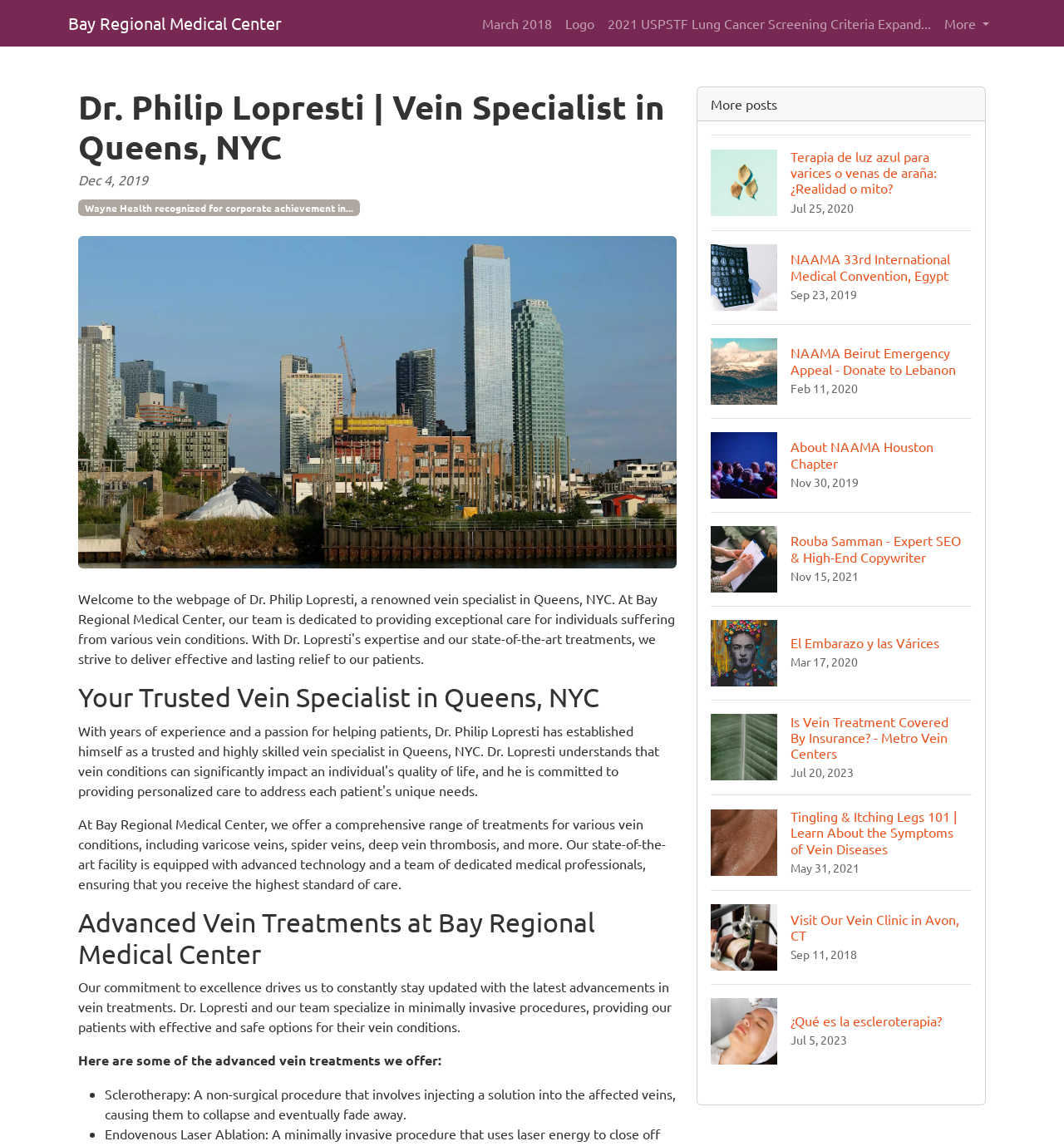Identify the bounding box coordinates of the part that should be clicked to carry out this instruction: "Get a quote".

None